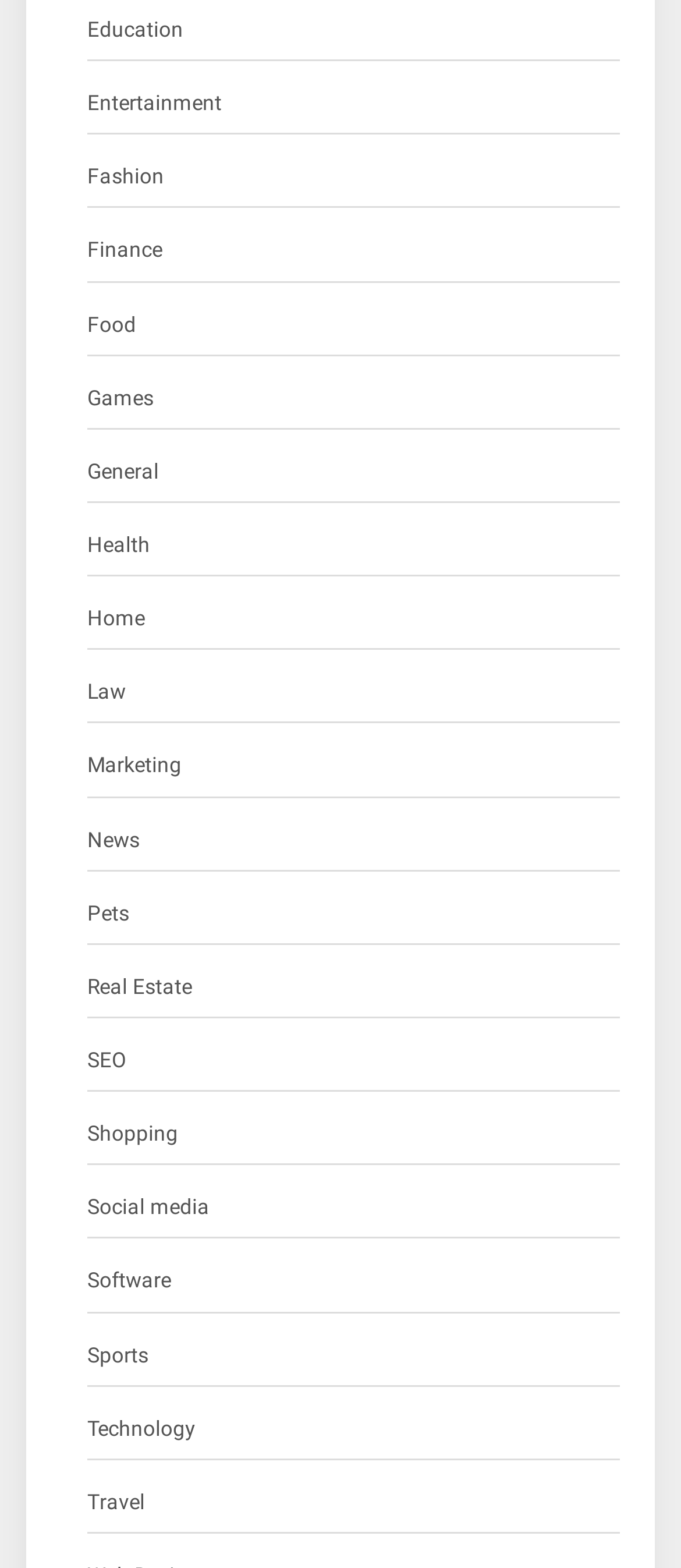Is the 'Travel' category at the bottom of the list?
Carefully analyze the image and provide a detailed answer to the question.

By comparing the y1 and y2 coordinates of the bounding boxes, we can determine the vertical positions of the elements. The 'Travel' category has a y1 value of 0.947 and a y2 value of 0.97, which are the largest y1 and y2 values among all the categories. Therefore, the 'Travel' category is at the bottom of the list.